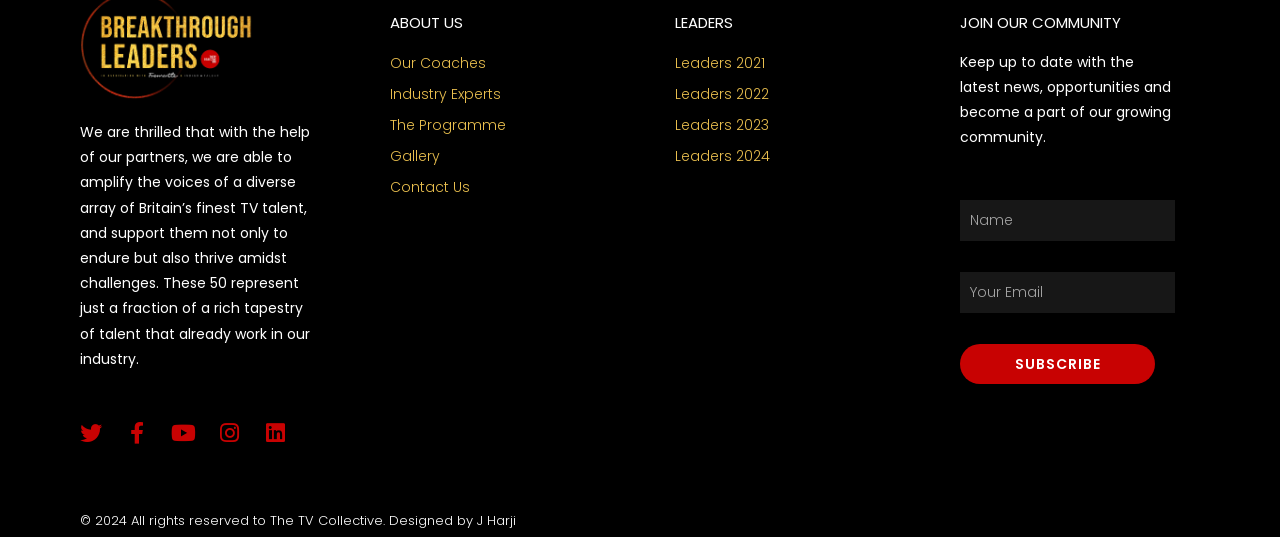How many social media links are present?
Look at the image and respond to the question as thoroughly as possible.

There are five social media links present at the top of the page, namely Twitter, Facebook, Youtube, Instagram, and Linkedin, each represented by an icon and a link.